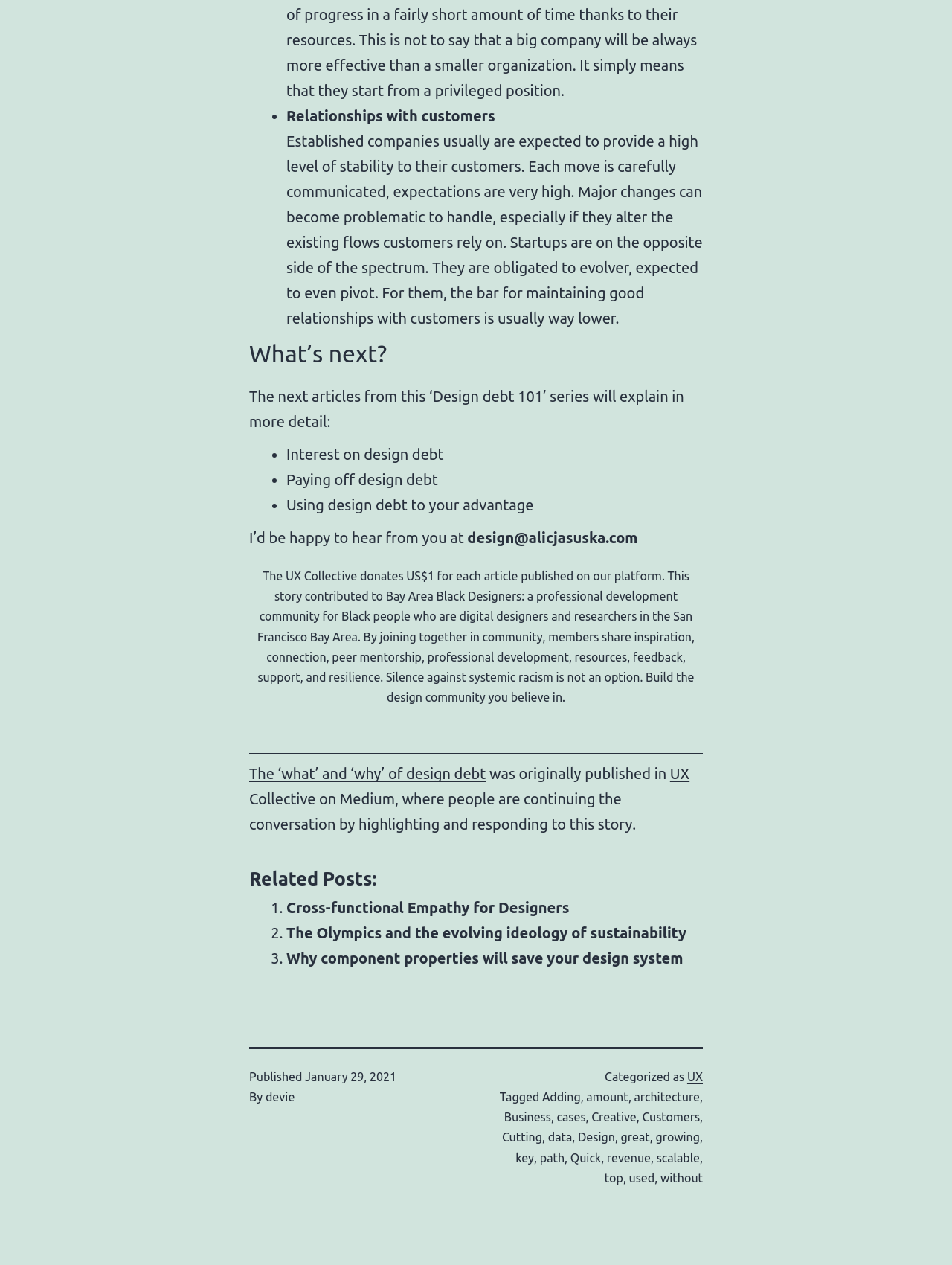Please identify the bounding box coordinates of the element I need to click to follow this instruction: "View the publication date".

[0.32, 0.846, 0.416, 0.856]